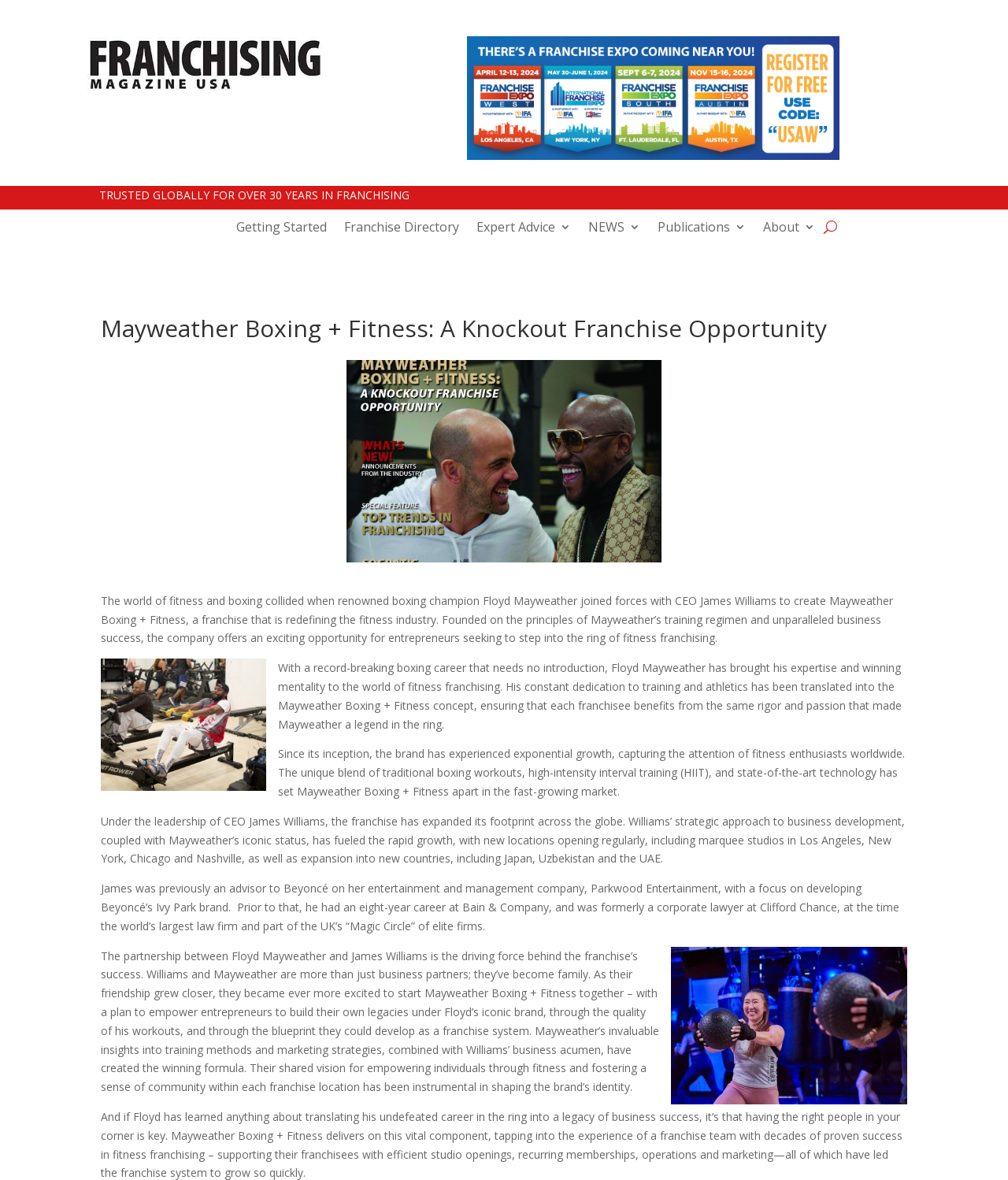Please study the image and answer the question comprehensively:
What type of workouts does Mayweather Boxing + Fitness offer?

I found the answer by reading the text on the webpage, specifically the section that talks about the unique blend of traditional boxing workouts, high-intensity interval training (HIIT), and state-of-the-art technology that sets Mayweather Boxing + Fitness apart in the fast-growing market.